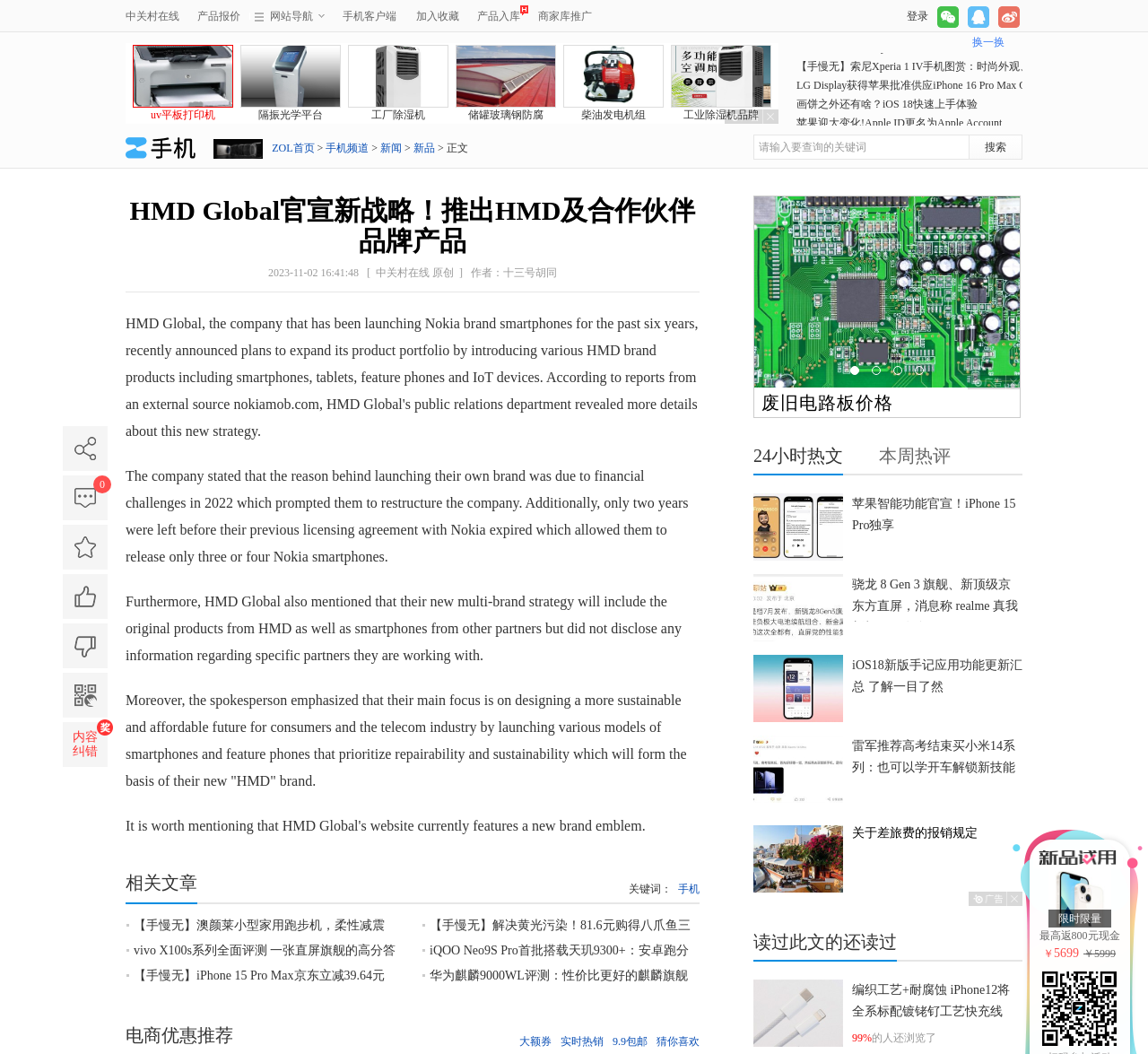Locate the bounding box coordinates of the segment that needs to be clicked to meet this instruction: "click on the vivo link".

[0.186, 0.132, 0.229, 0.151]